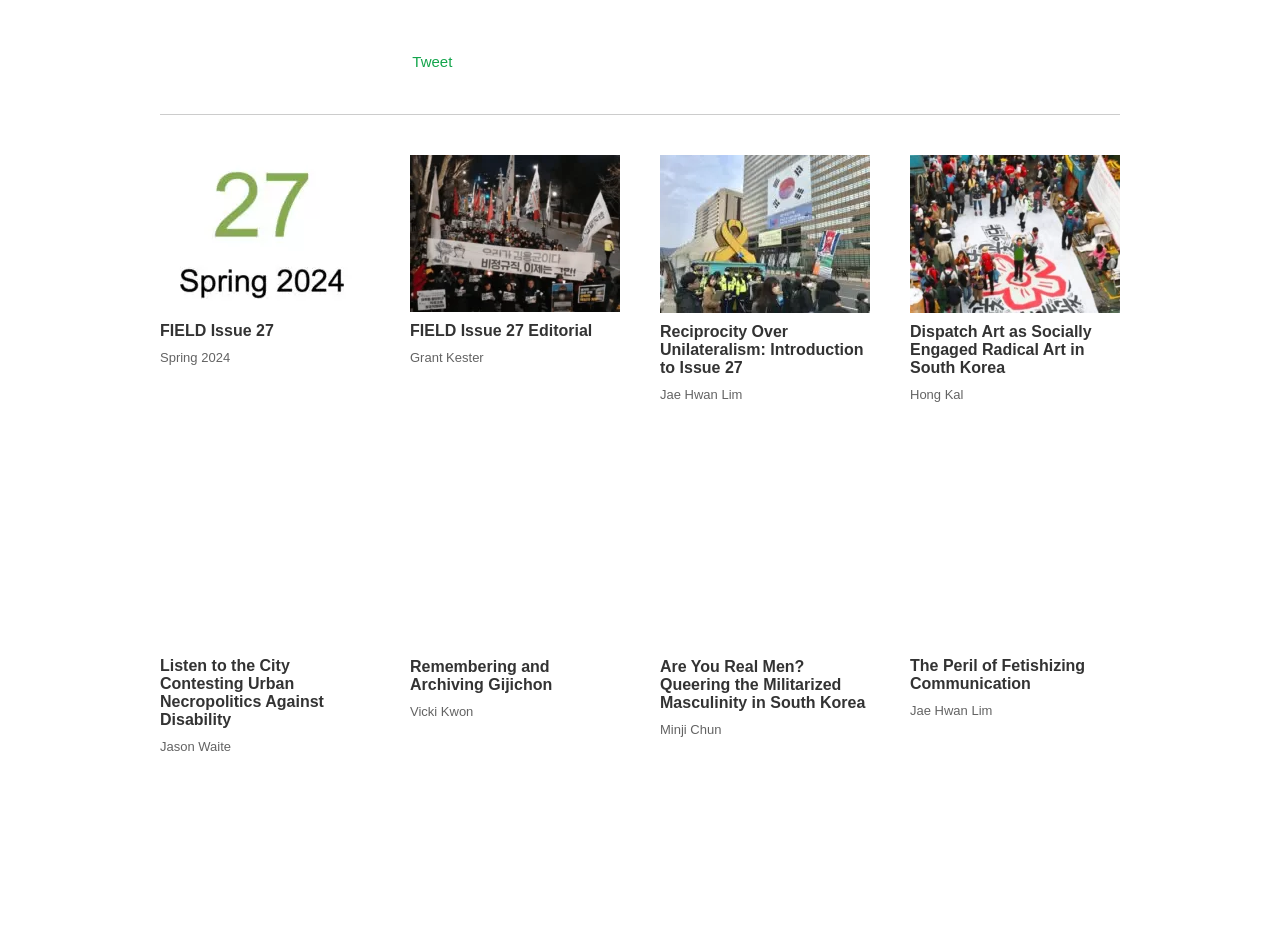Could you specify the bounding box coordinates for the clickable section to complete the following instruction: "Tweet"?

[0.322, 0.054, 0.353, 0.076]